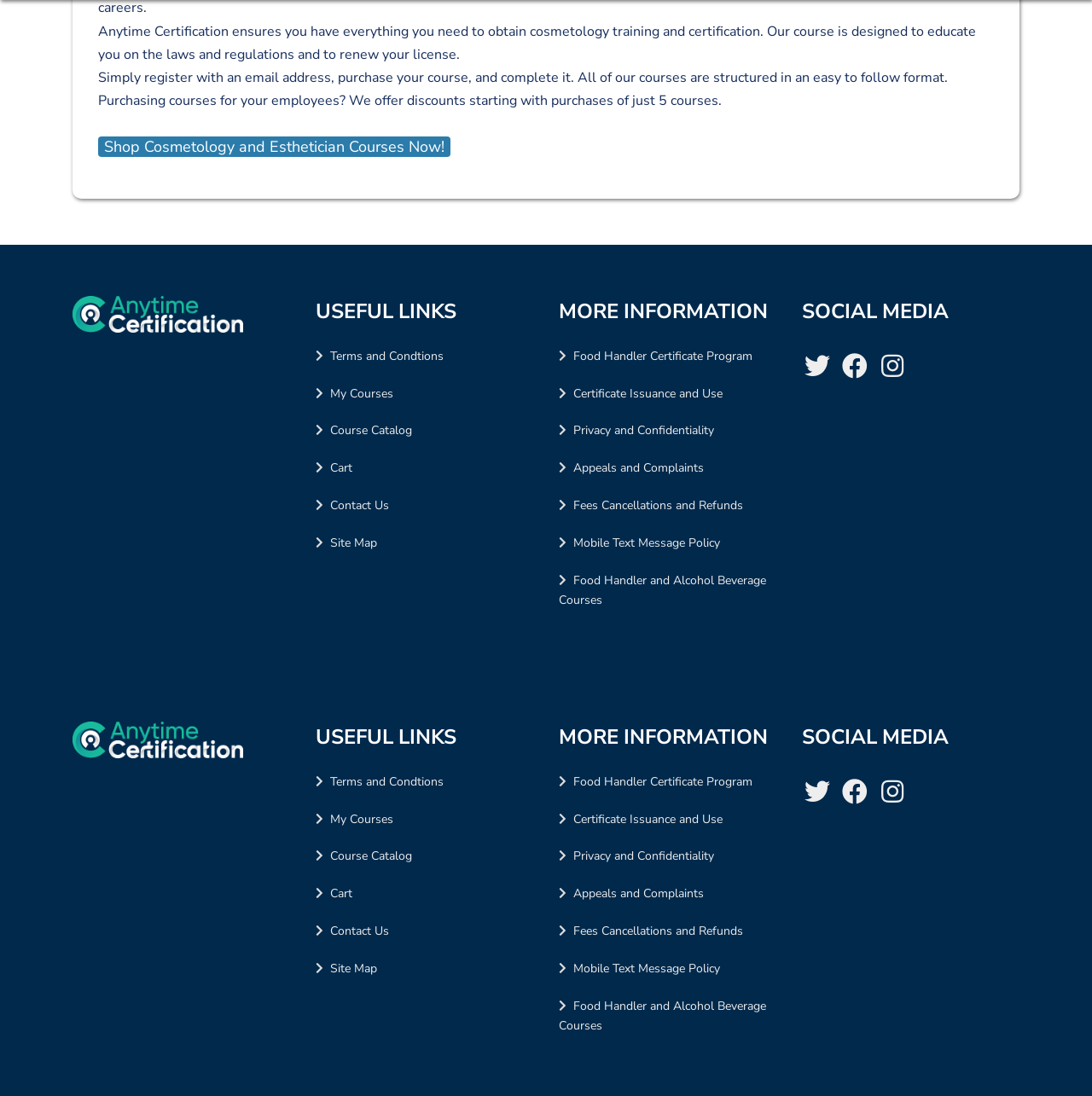What is the purpose of Anytime Certification?
Refer to the image and provide a thorough answer to the question.

Based on the static text at the top of the webpage, 'Anytime Certification ensures you have everything you need to obtain cosmetology training and certification.' This suggests that the purpose of Anytime Certification is to provide training and certification for cosmetology.